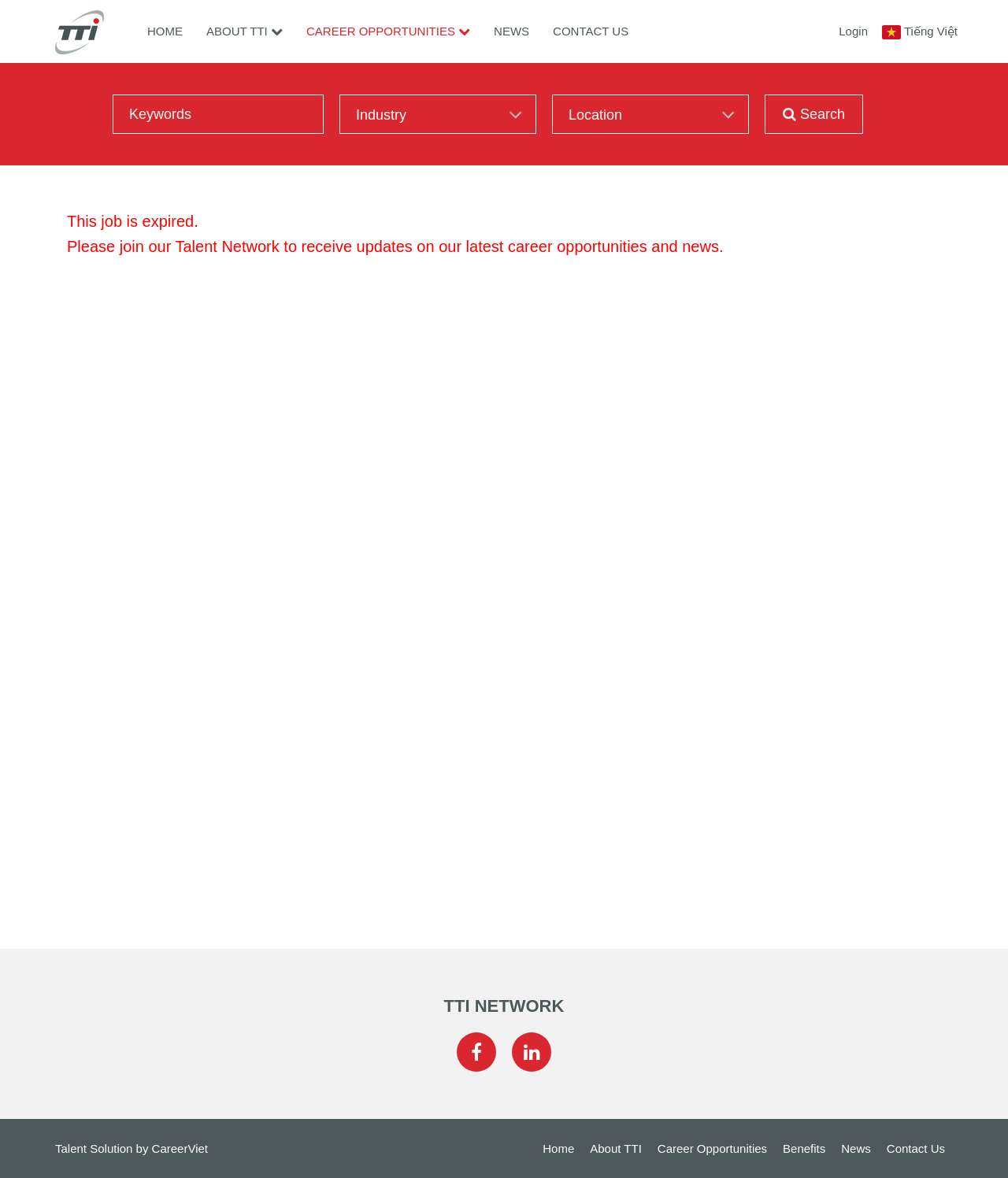What is the status of the job posting?
From the details in the image, provide a complete and detailed answer to the question.

I found the status of the job posting by reading the text 'This job is expired.' which is displayed prominently on the webpage.